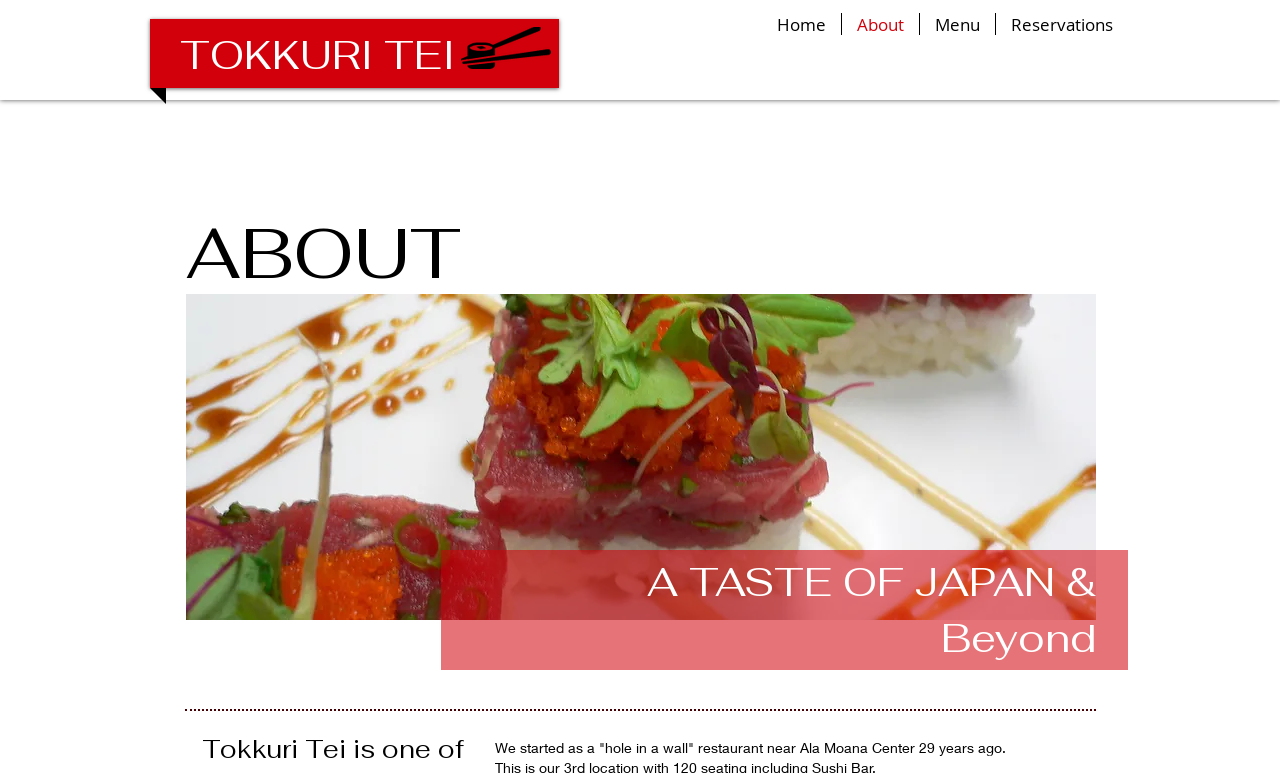What is the topic of the 'ABOUT' section?
Using the image provided, answer with just one word or phrase.

Sushi Cake